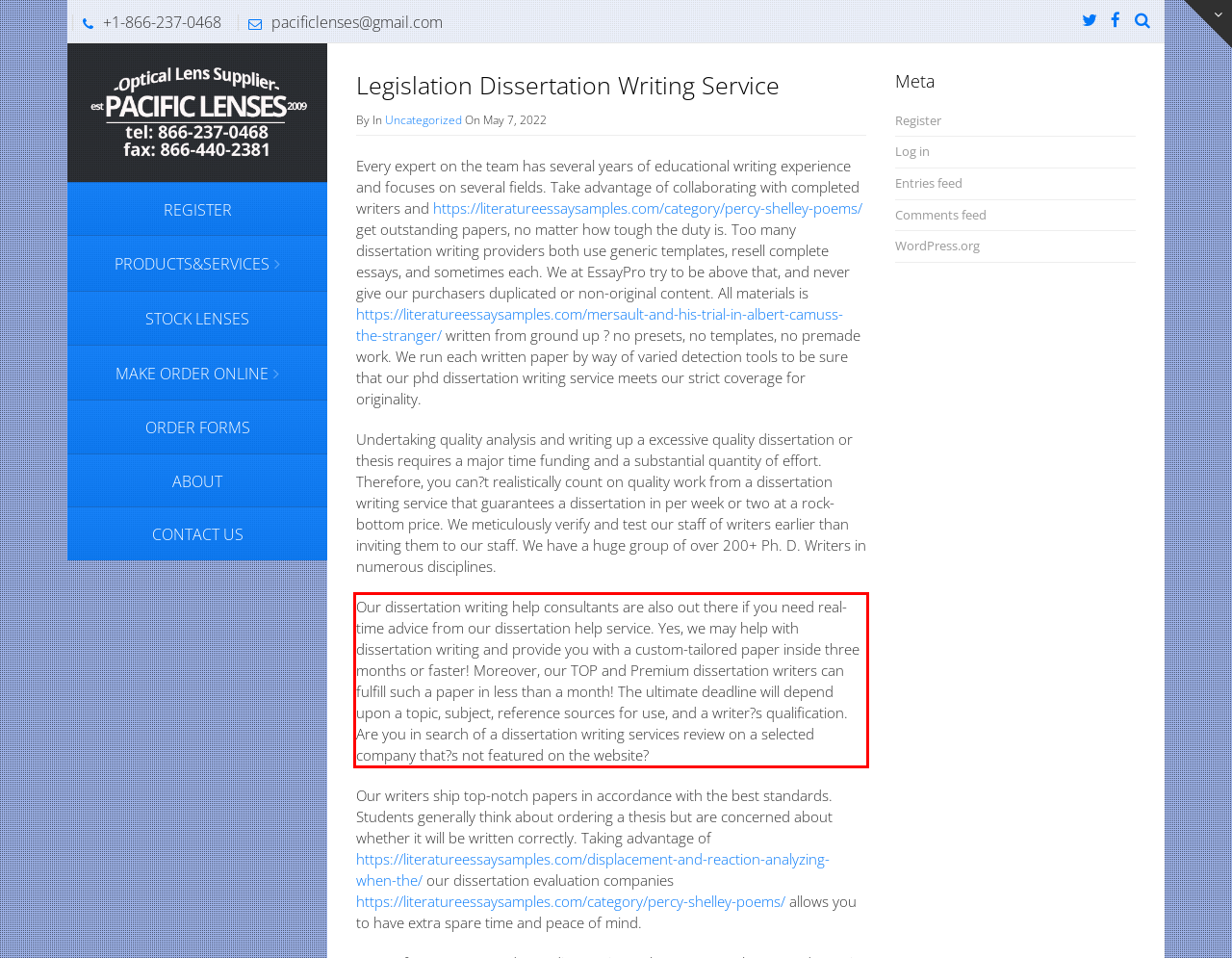You are provided with a screenshot of a webpage that includes a UI element enclosed in a red rectangle. Extract the text content inside this red rectangle.

Our dissertation writing help consultants are also out there if you need real-time advice from our dissertation help service. Yes, we may help with dissertation writing and provide you with a custom-tailored paper inside three months or faster! Moreover, our TOP and Premium dissertation writers can fulfill such a paper in less than a month! The ultimate deadline will depend upon a topic, subject, reference sources for use, and a writer?s qualification. Are you in search of a dissertation writing services review on a selected company that?s not featured on the website?